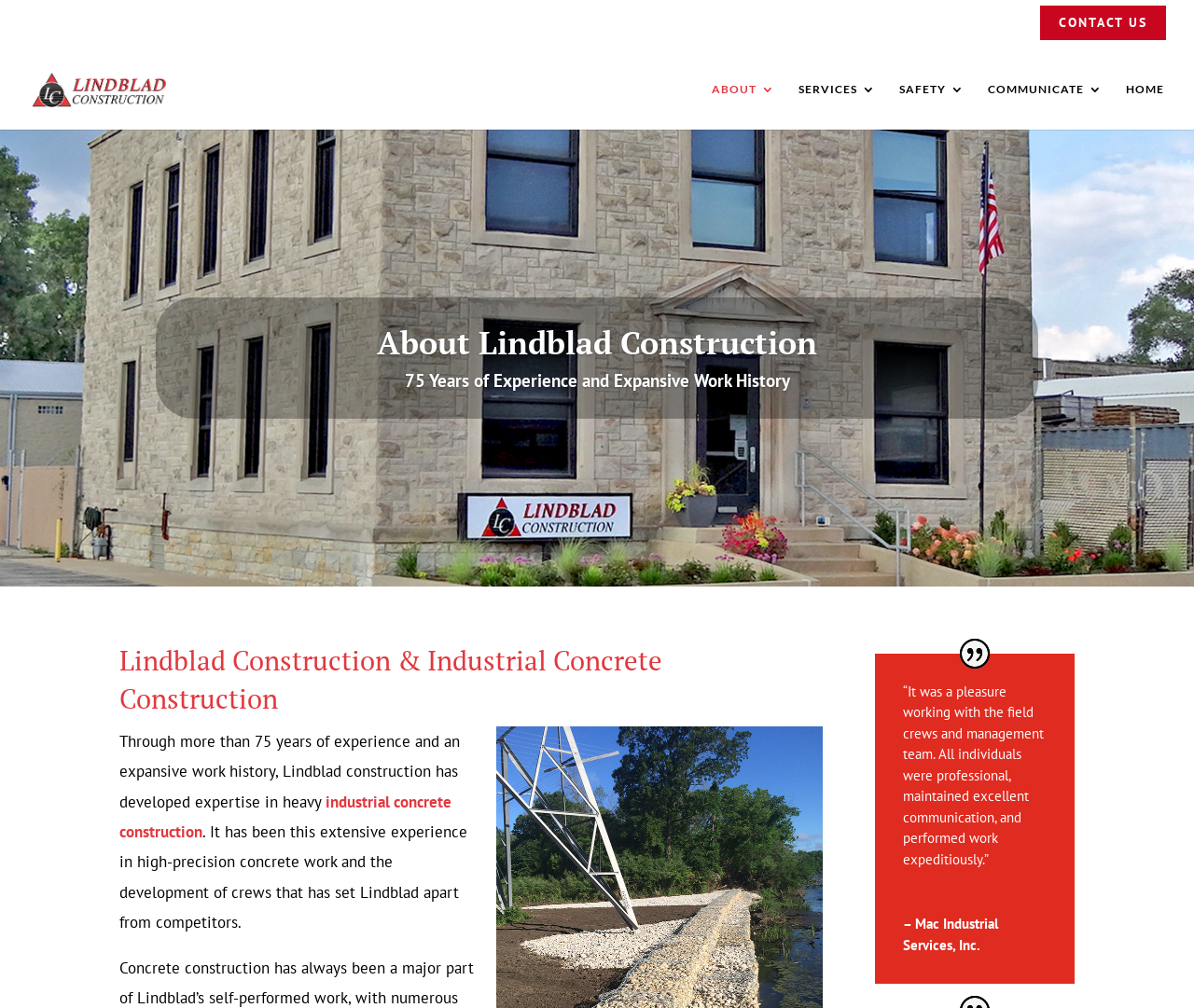From the webpage screenshot, identify the region described by industrial concrete construction. Provide the bounding box coordinates as (top-left x, top-left y, bottom-right x, bottom-right y), with each value being a floating point number between 0 and 1.

[0.1, 0.785, 0.378, 0.835]